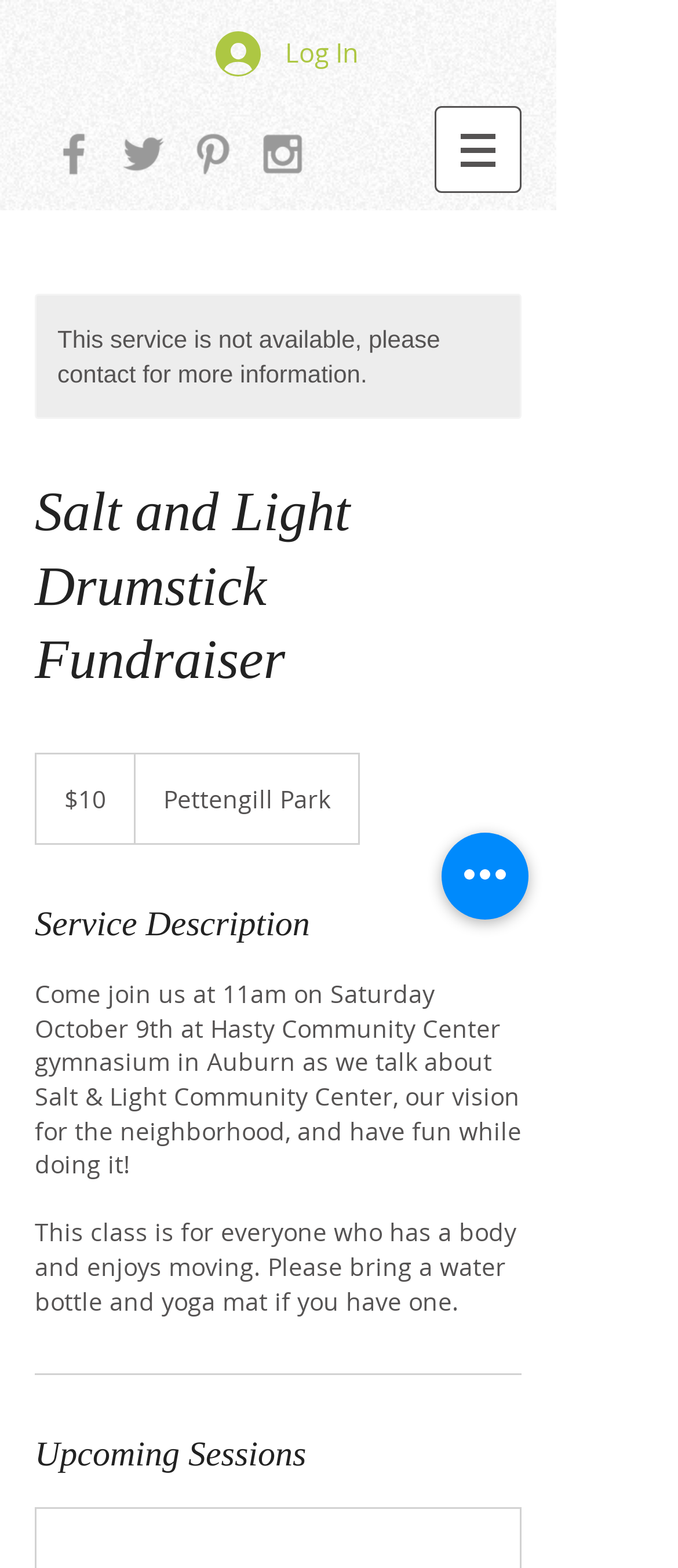What is the cost of the event?
Could you answer the question in a detailed manner, providing as much information as possible?

The cost of the event is mentioned on the webpage as 10 US dollars, which is the amount participants need to pay to attend the event.